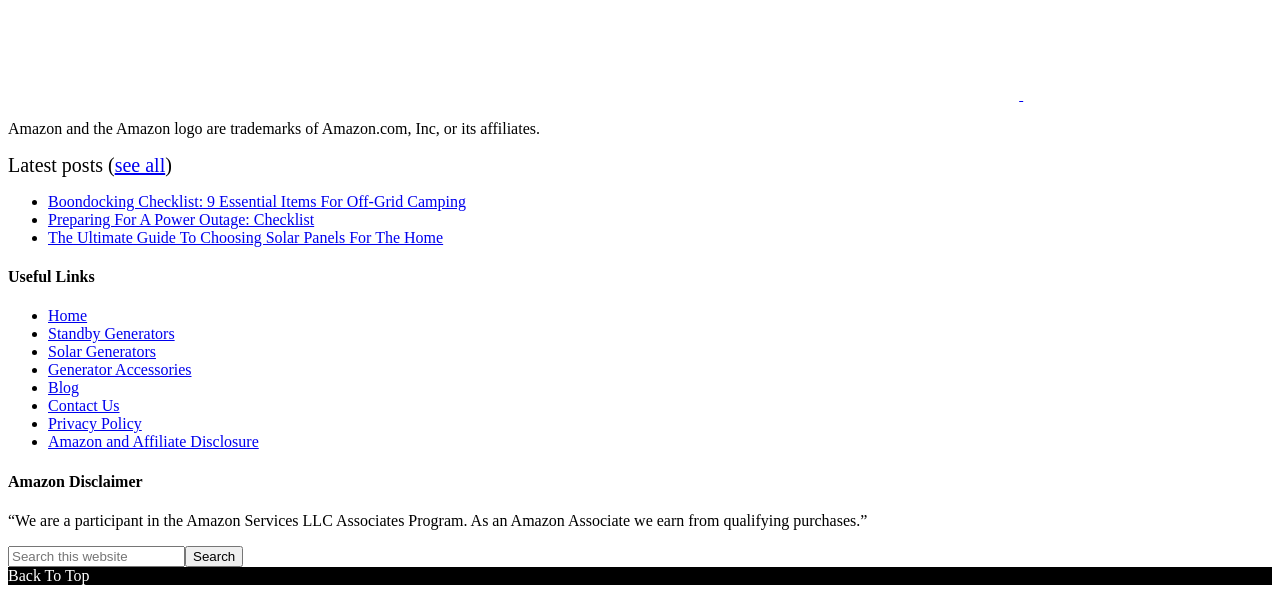Could you highlight the region that needs to be clicked to execute the instruction: "Go to 'Boondocking Checklist: 9 Essential Items For Off-Grid Camping'"?

[0.038, 0.325, 0.364, 0.354]